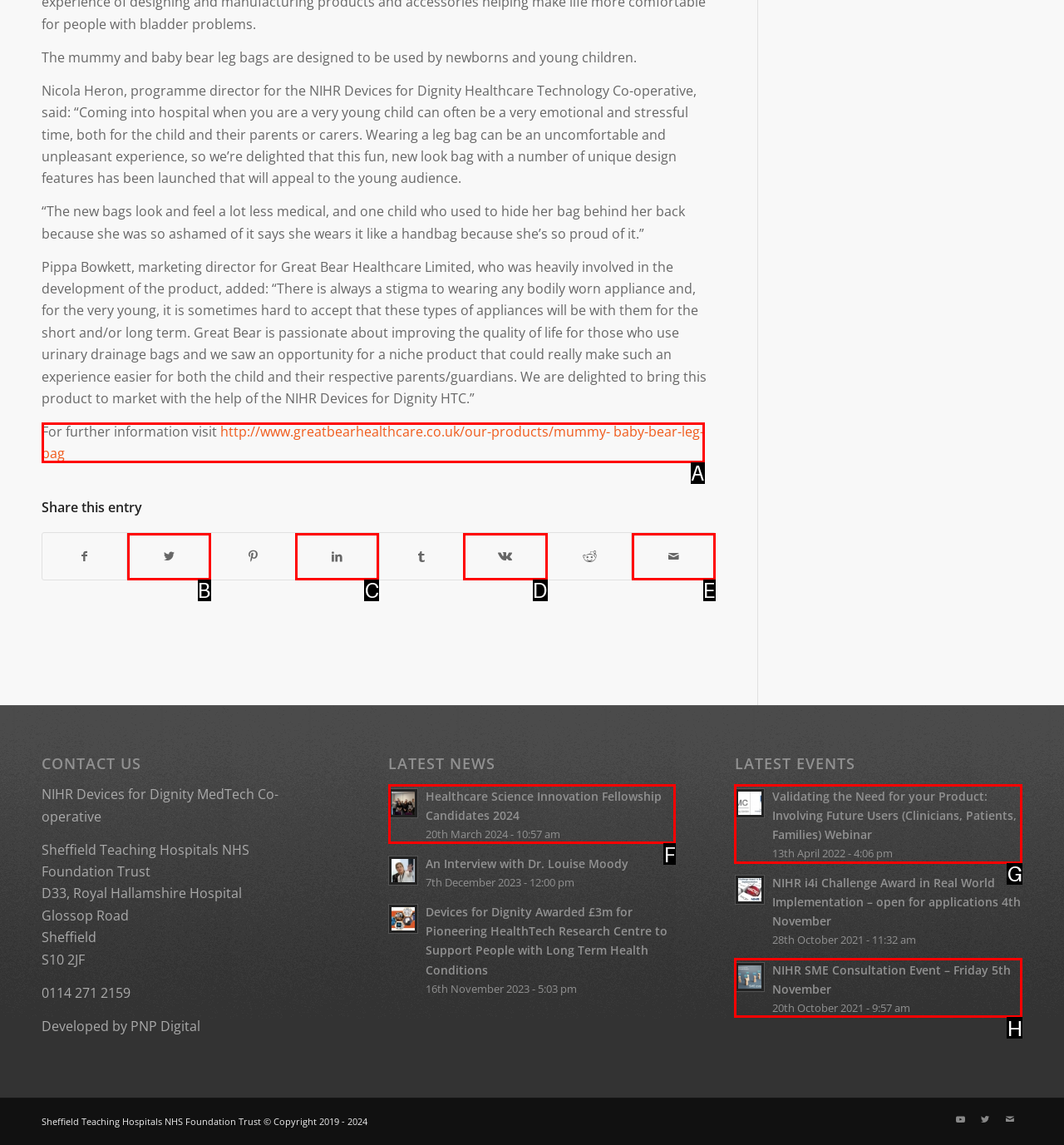To execute the task: View the 'Recent Posts', which one of the highlighted HTML elements should be clicked? Answer with the option's letter from the choices provided.

None